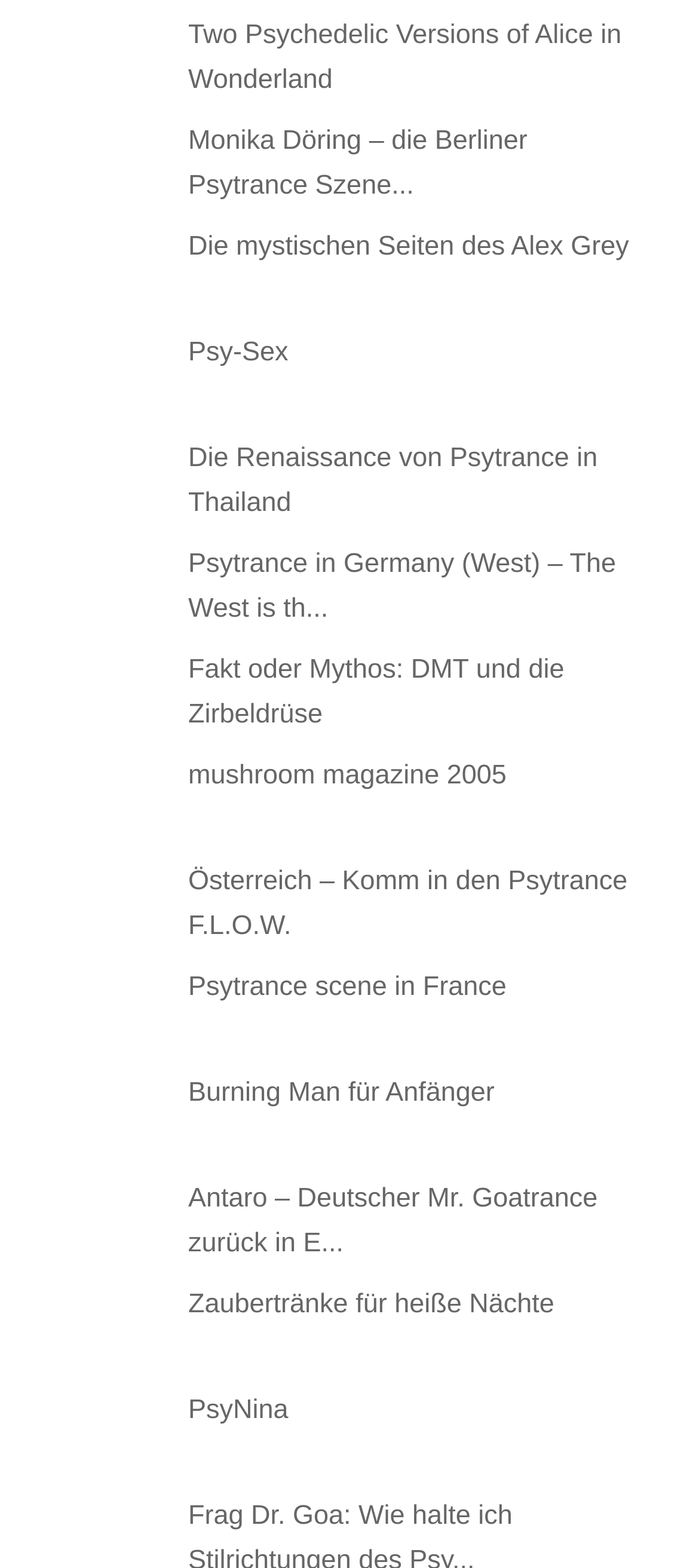Locate the bounding box coordinates of the element that should be clicked to fulfill the instruction: "Share on Facebook".

None